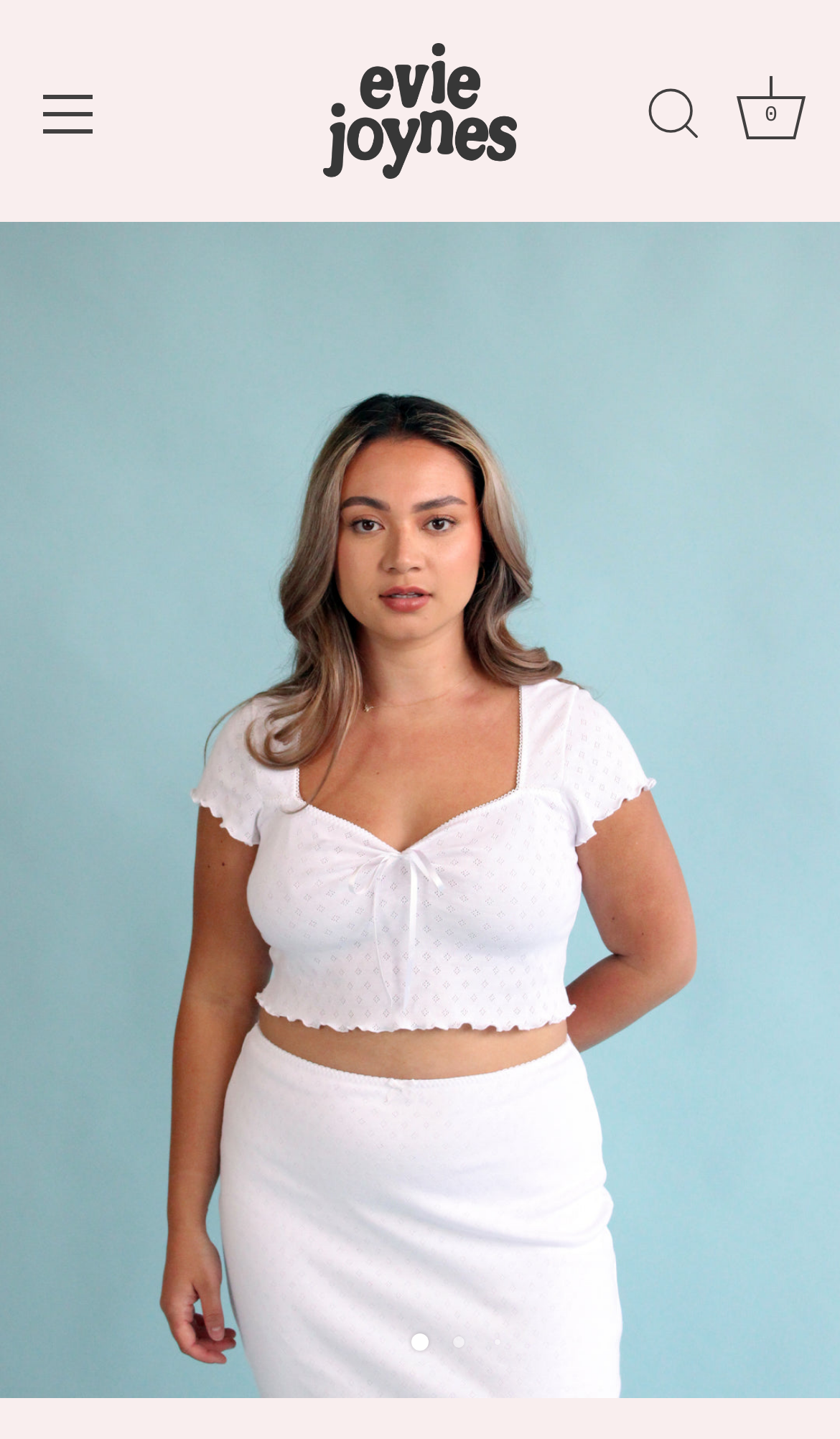What is the purpose of the icon at the top right corner?
Look at the screenshot and give a one-word or phrase answer.

Cart